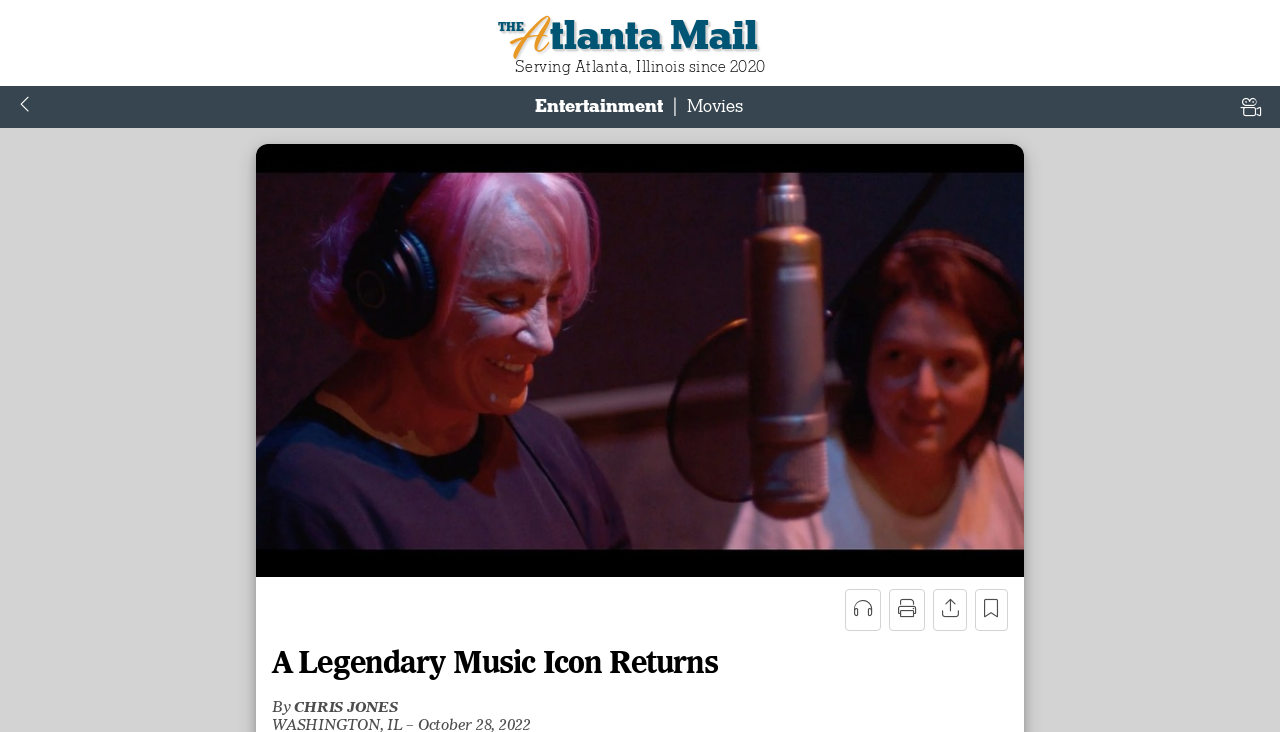Locate the bounding box coordinates of the item that should be clicked to fulfill the instruction: "View Movies".

[0.536, 0.13, 0.58, 0.16]